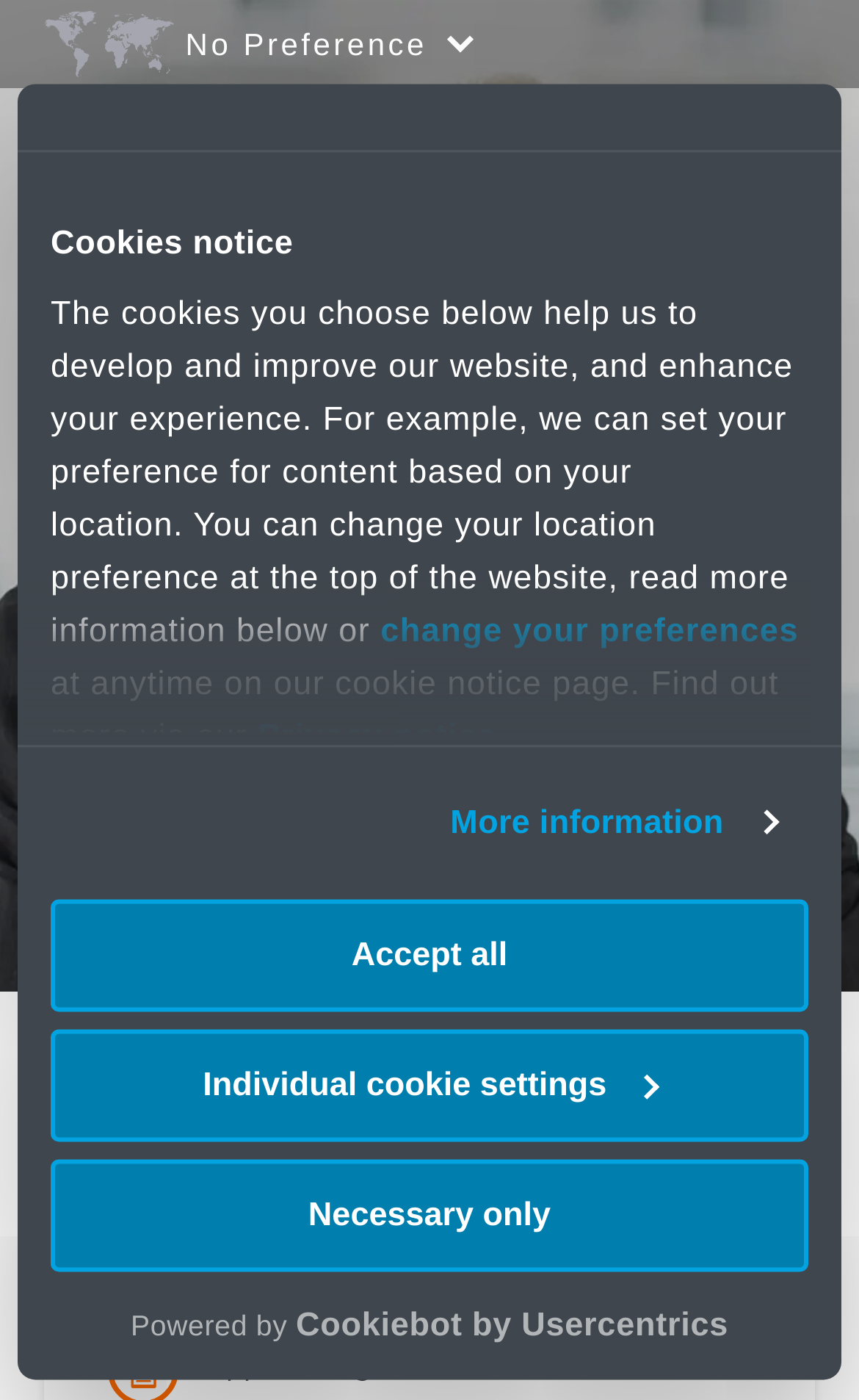What is the phone number associated with Geoffrey Shreeve?
From the screenshot, supply a one-word or short-phrase answer.

+44 161 829 0793